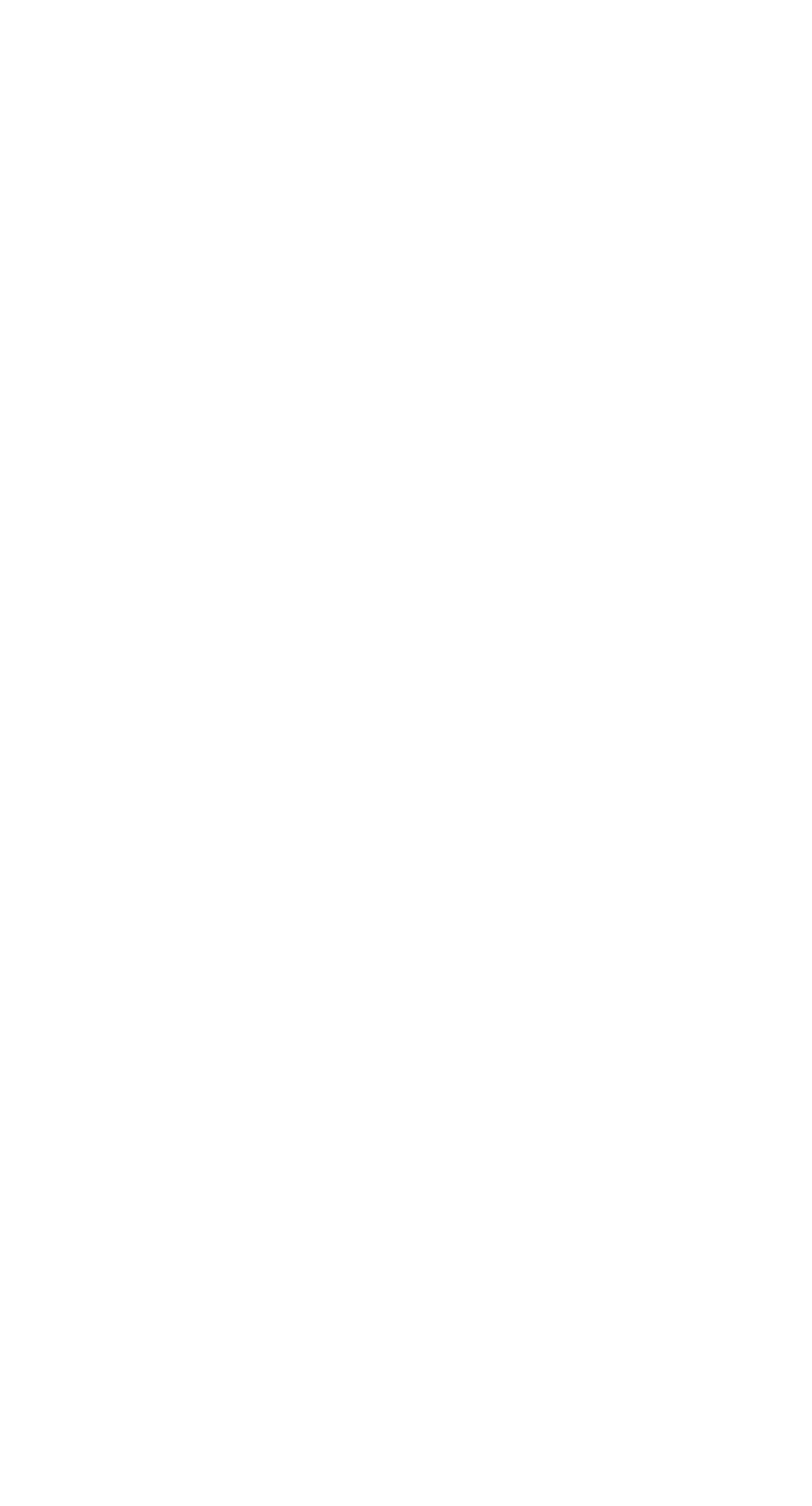Show the bounding box coordinates of the region that should be clicked to follow the instruction: "Visit the Lonely Hunter page."

[0.056, 0.947, 0.323, 0.972]